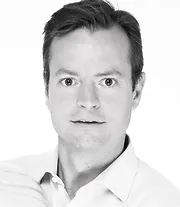Consider the image and give a detailed and elaborate answer to the question: 
When did Michael Fichardt pass away?

The caption states that Michael Fichardt, who passed away in January 2022, is remembered as a pivotal figure in fostering the growth of South Africa’s emerging biotech landscape, indicating the month and year of his passing.